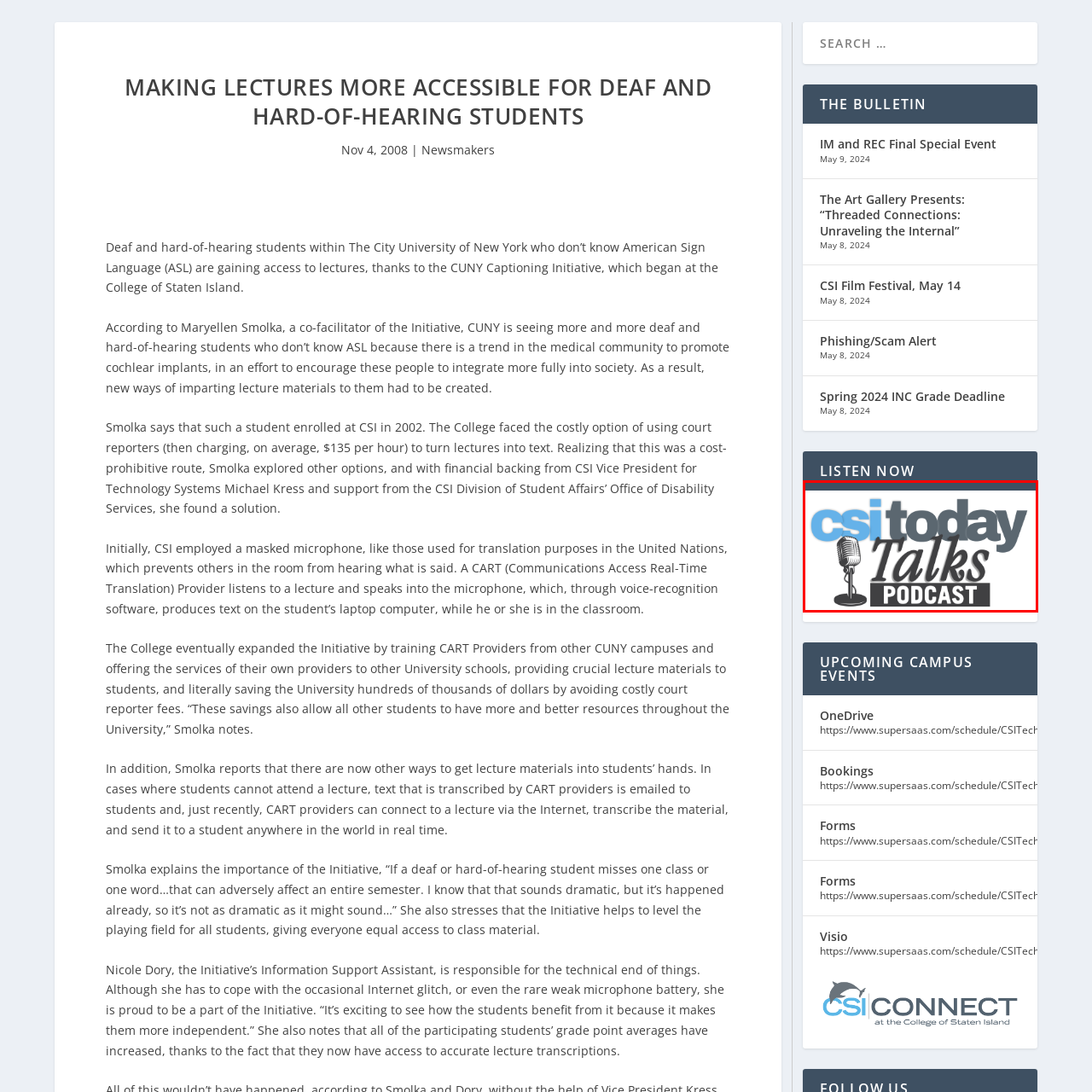What icon is incorporated into the logo design?
Observe the image enclosed by the red boundary and respond with a one-word or short-phrase answer.

Vintage-style microphone